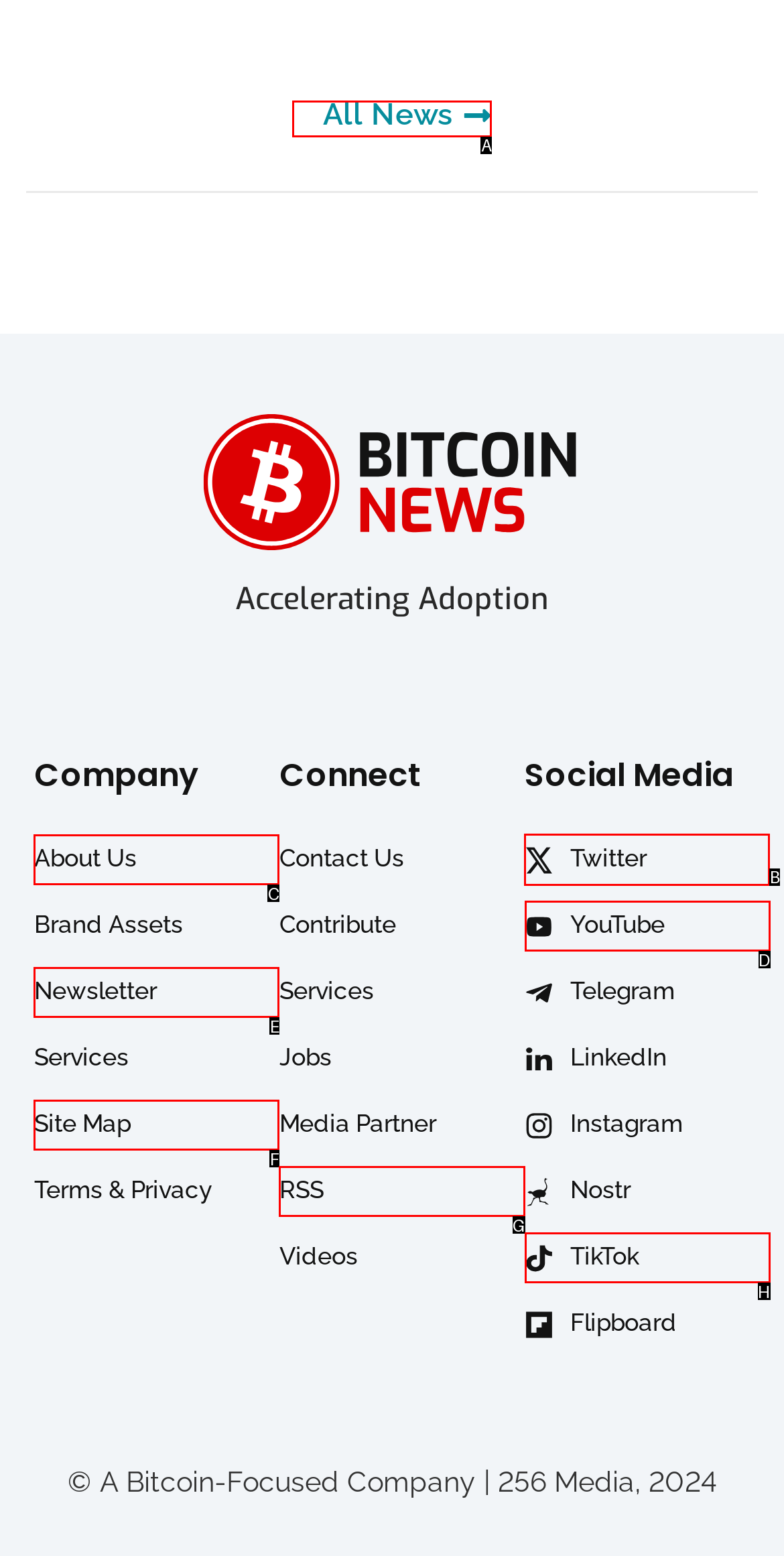Choose the letter that corresponds to the correct button to accomplish the task: Follow the company on Twitter
Reply with the letter of the correct selection only.

B